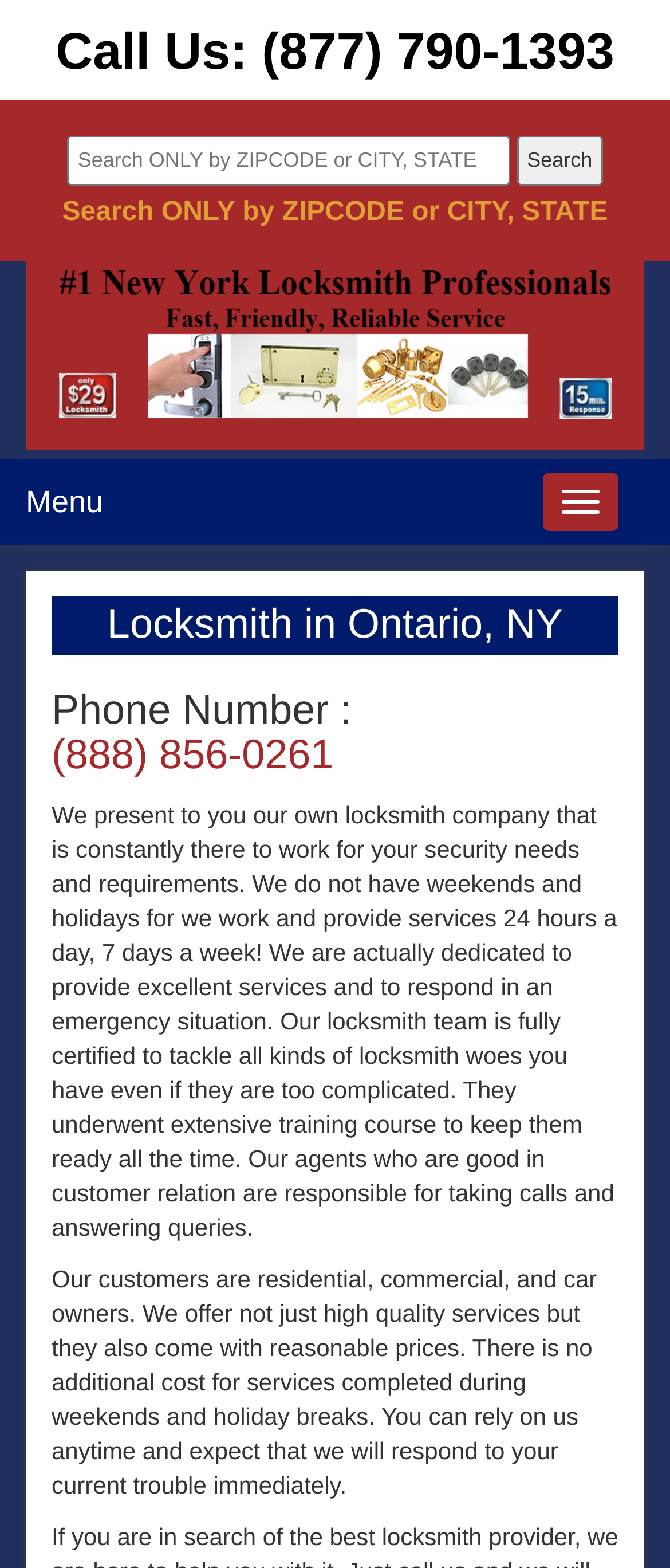Give a comprehensive overview of the webpage, including key elements.

The webpage is about New York Locksmiths Pro, a locksmith company based in Ontario, NY. At the top left corner, there is a call-to-action link "Call Us: (877) 790-1393". Next to it, there is a search bar with a textbox and a search button, allowing users to search by ZIP code or city and state. 

Below the search bar, there is a large image that spans almost the entire width of the page. To the right of the image, there is a button to toggle navigation. Above the image, there is a static text "Menu". 

The main content of the page is divided into sections. The first section has a heading "Locksmith in Ontario, NY" followed by a subheading "Phone Number : (888) 856-0261" with a clickable phone number. 

The next section is a paragraph of text that describes the company's services, including their 24/7 availability, emergency response, and certified locksmith team. 

Below this section, there is another paragraph of text that outlines the types of customers they serve, including residential, commercial, and car owners, and their pricing policy, which includes no additional cost for services completed during weekends and holiday breaks.